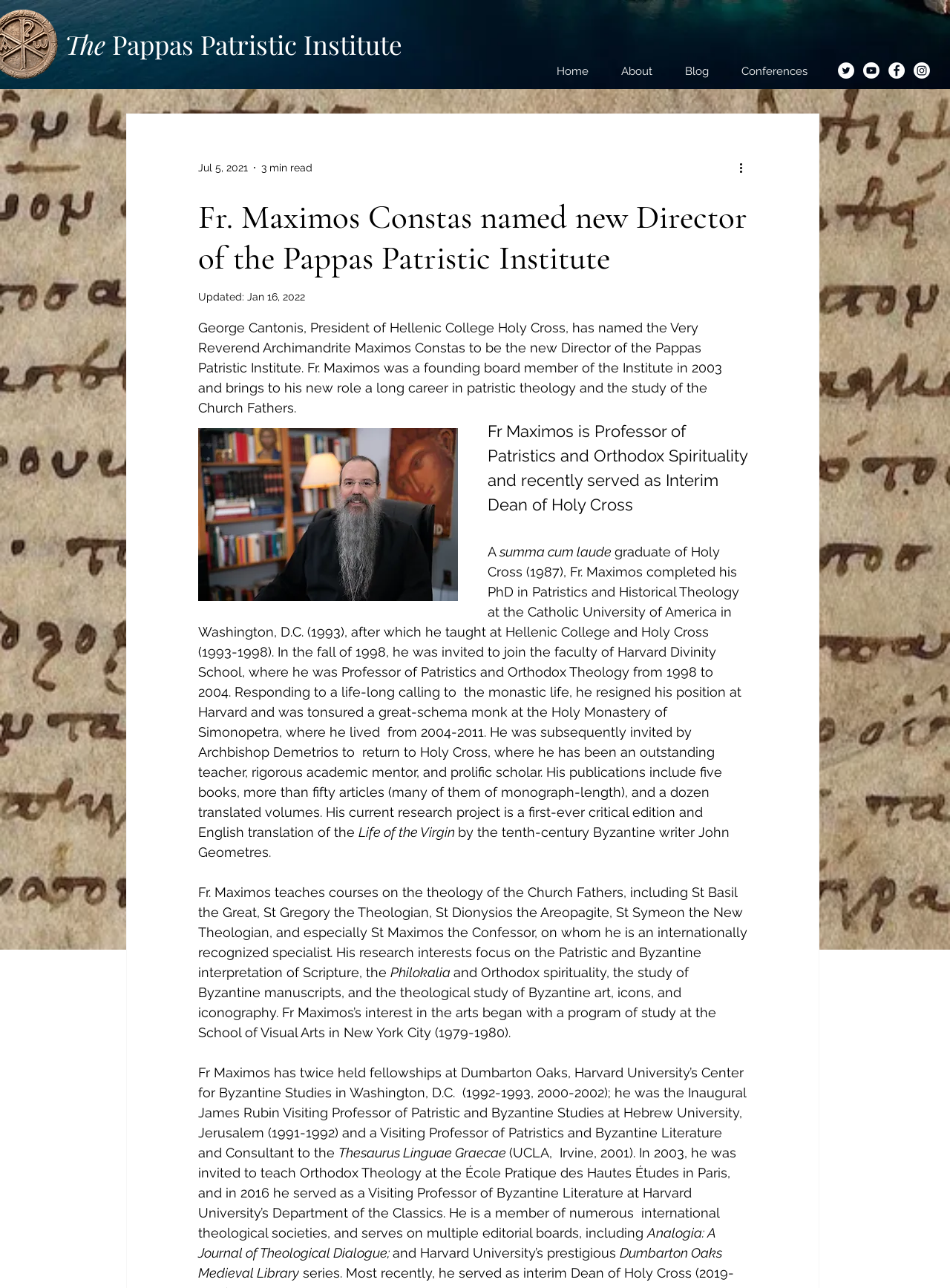Please find and report the bounding box coordinates of the element to click in order to perform the following action: "Check the 'About' section". The coordinates should be expressed as four float numbers between 0 and 1, in the format [left, top, right, bottom].

[0.637, 0.045, 0.704, 0.066]